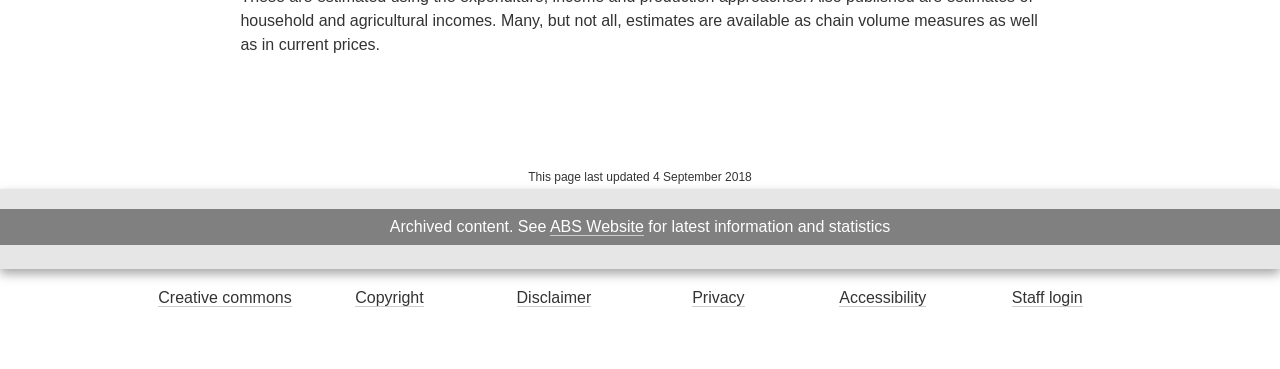What is the position of the 'Disclaimer' link?
Refer to the image and answer the question using a single word or phrase.

Third from the left